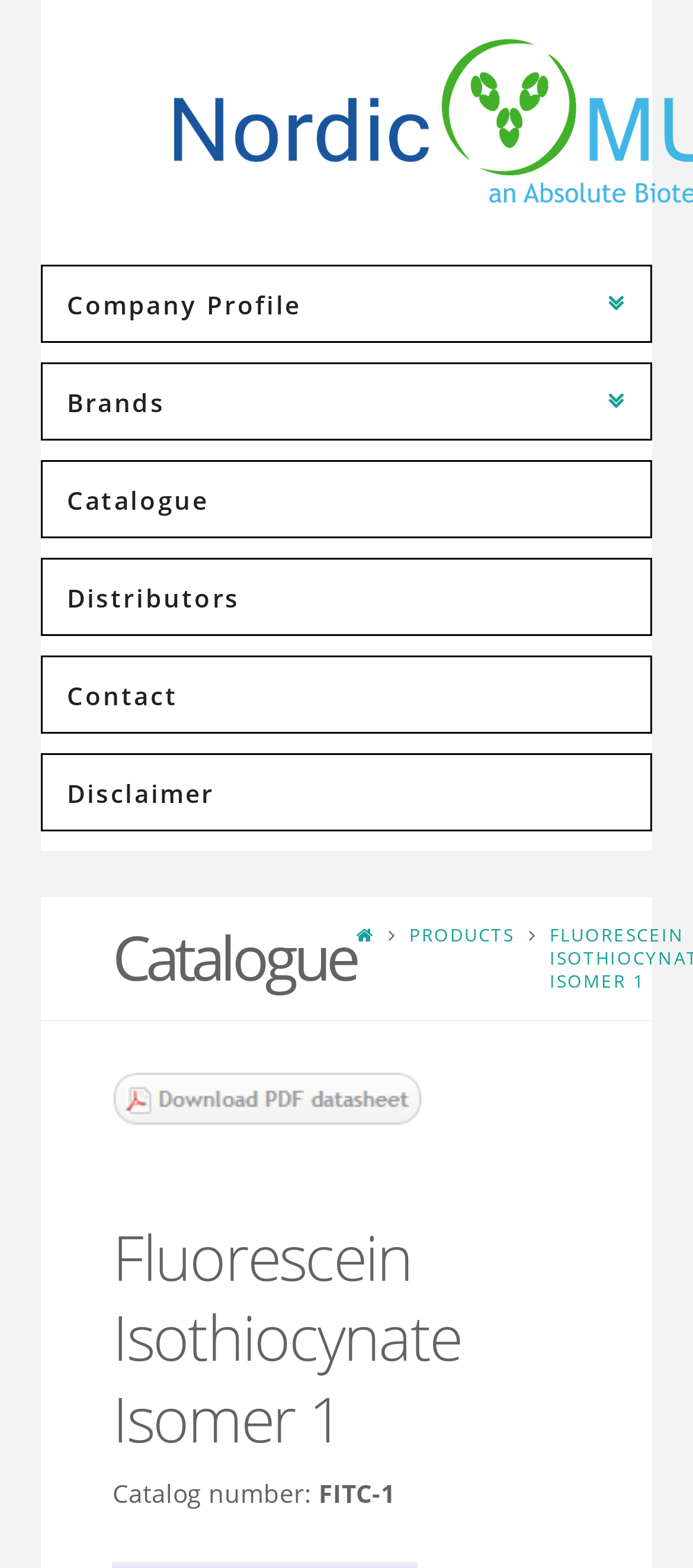What type of document can be printed?
Look at the webpage screenshot and answer the question with a detailed explanation.

The link 'Print Friendly and PDF' is located near the 'Catalogue' heading, suggesting that the catalogue can be printed in a friendly format or saved as a PDF.